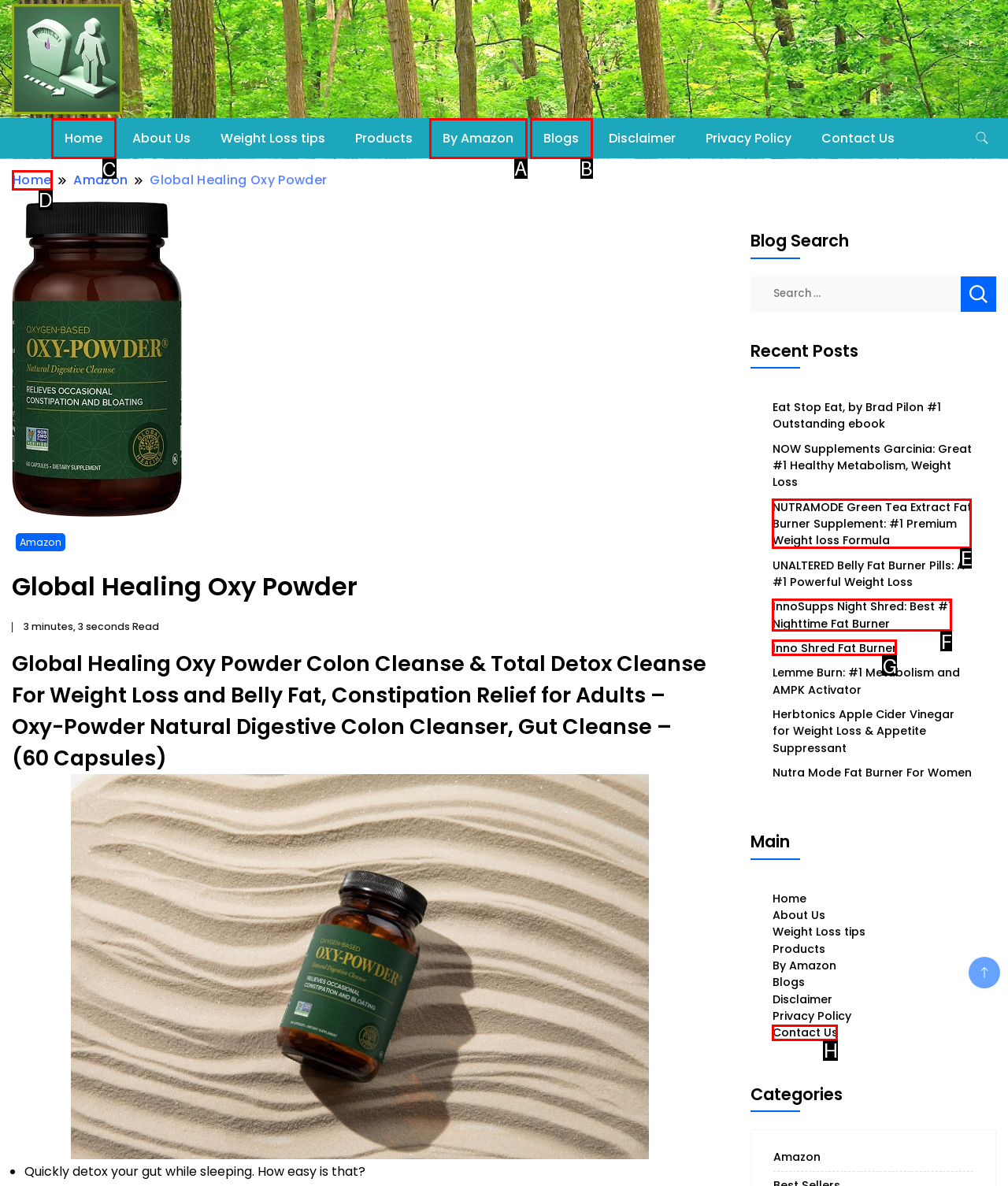Tell me the correct option to click for this task: Click the 'Home' link
Write down the option's letter from the given choices.

C